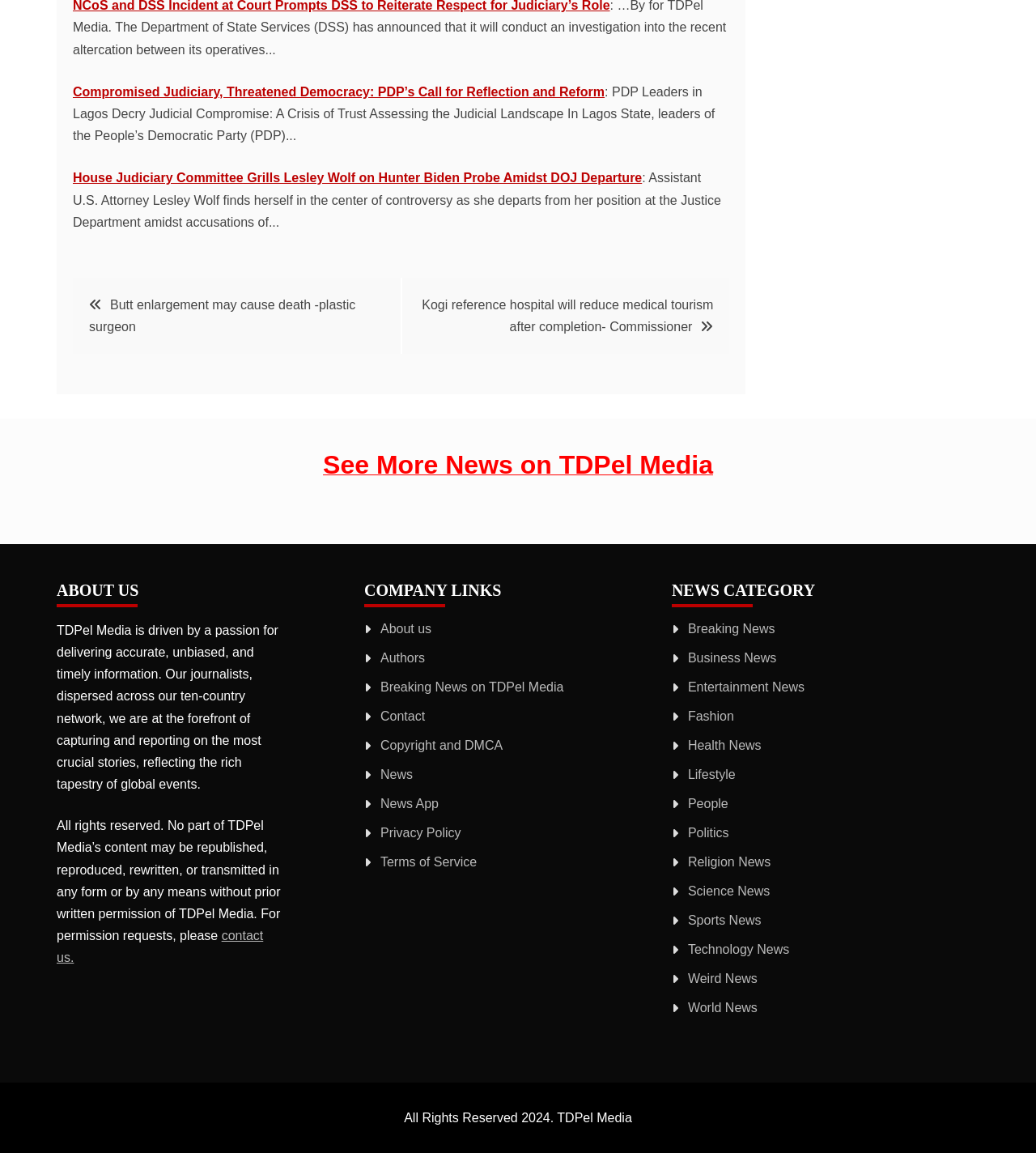Locate the bounding box coordinates of the element I should click to achieve the following instruction: "Read about compromised judiciary and threatened democracy".

[0.07, 0.074, 0.584, 0.086]